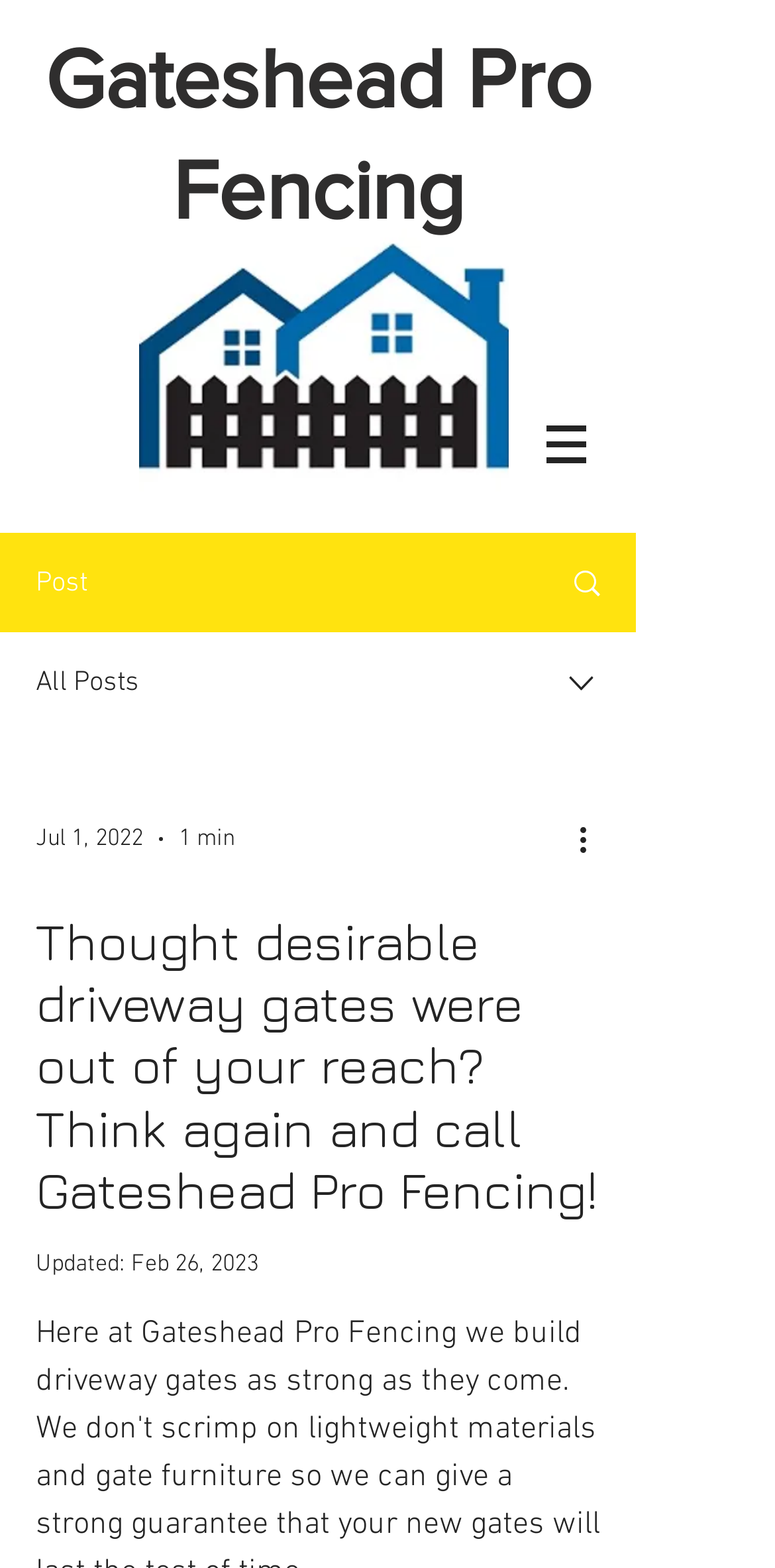What is the company name?
Carefully analyze the image and provide a detailed answer to the question.

I found the company name by looking at the heading element with the text 'Gateshead Pro Fencing' which is located at the top of the webpage.